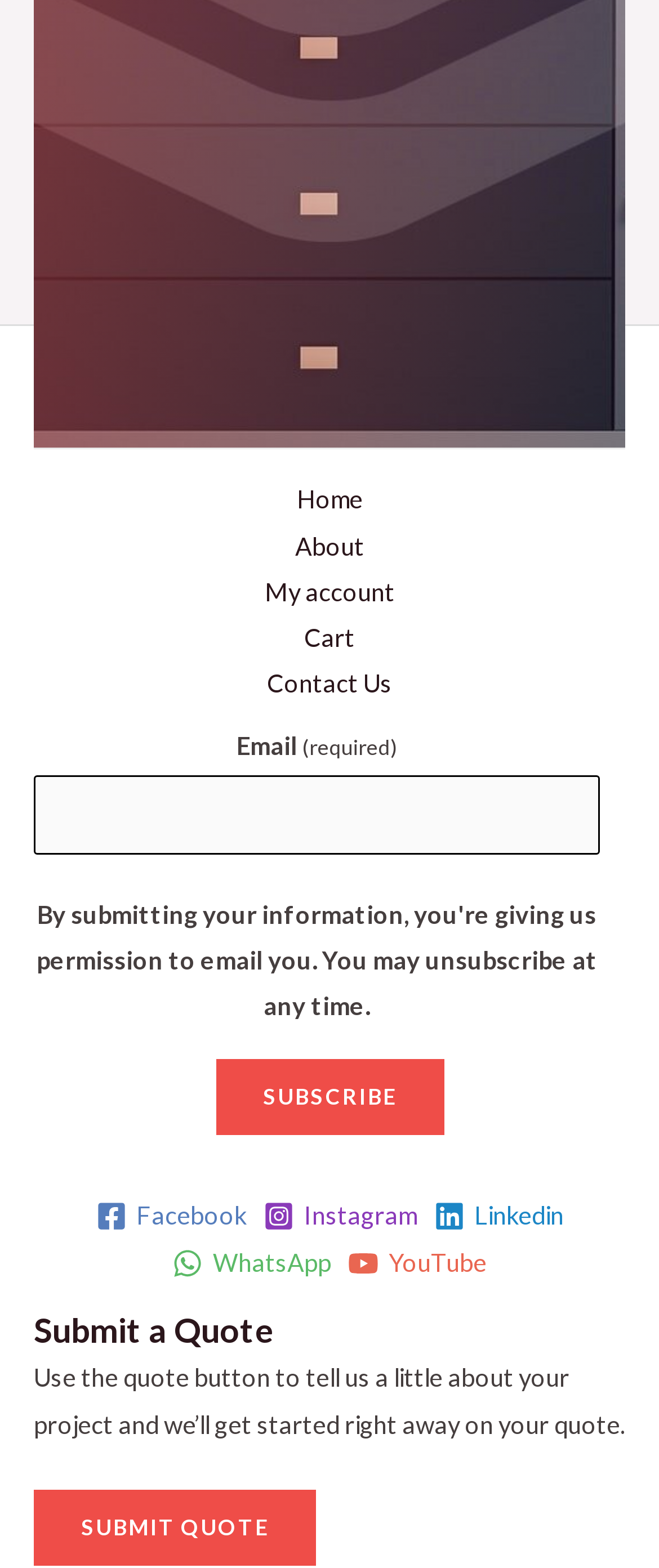Find the bounding box coordinates for the area that must be clicked to perform this action: "Subscribe to the newsletter".

[0.327, 0.675, 0.673, 0.724]